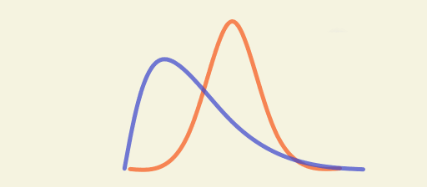Elaborate on the image with a comprehensive description.

The image features a graph illustrating two distinct curves rendered in vibrant colors—one in orange and the other in blue. These curves likely represent different datasets or variables over a specific range or timeframe, suggesting a comparative analysis of trends or behaviors. The smooth lines and gentle oscillations imply fluctuations in the data, while their intersecting paths may indicate points of correlation or divergence. This visual representation enhances the understanding of complex data, aligning with the themes explored in Kailas Venkitasubramanian's work on improving data infrastructure for the Quality of Life Explorer. The simplicity of the background allows the curves to stand out, making it an effective illustration for conveying key insights into data analysis.